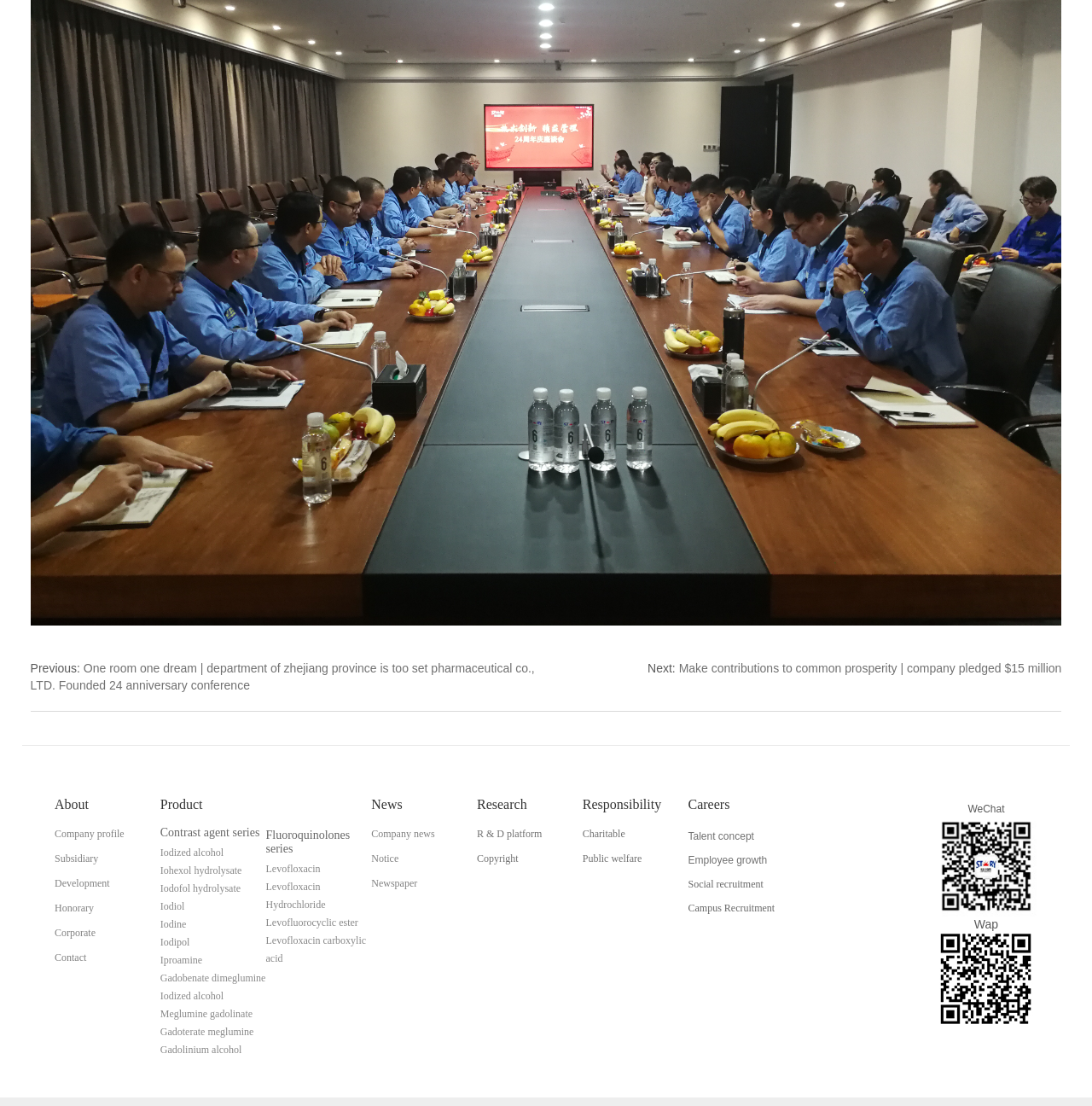Determine the bounding box coordinates for the region that must be clicked to execute the following instruction: "View next message".

None